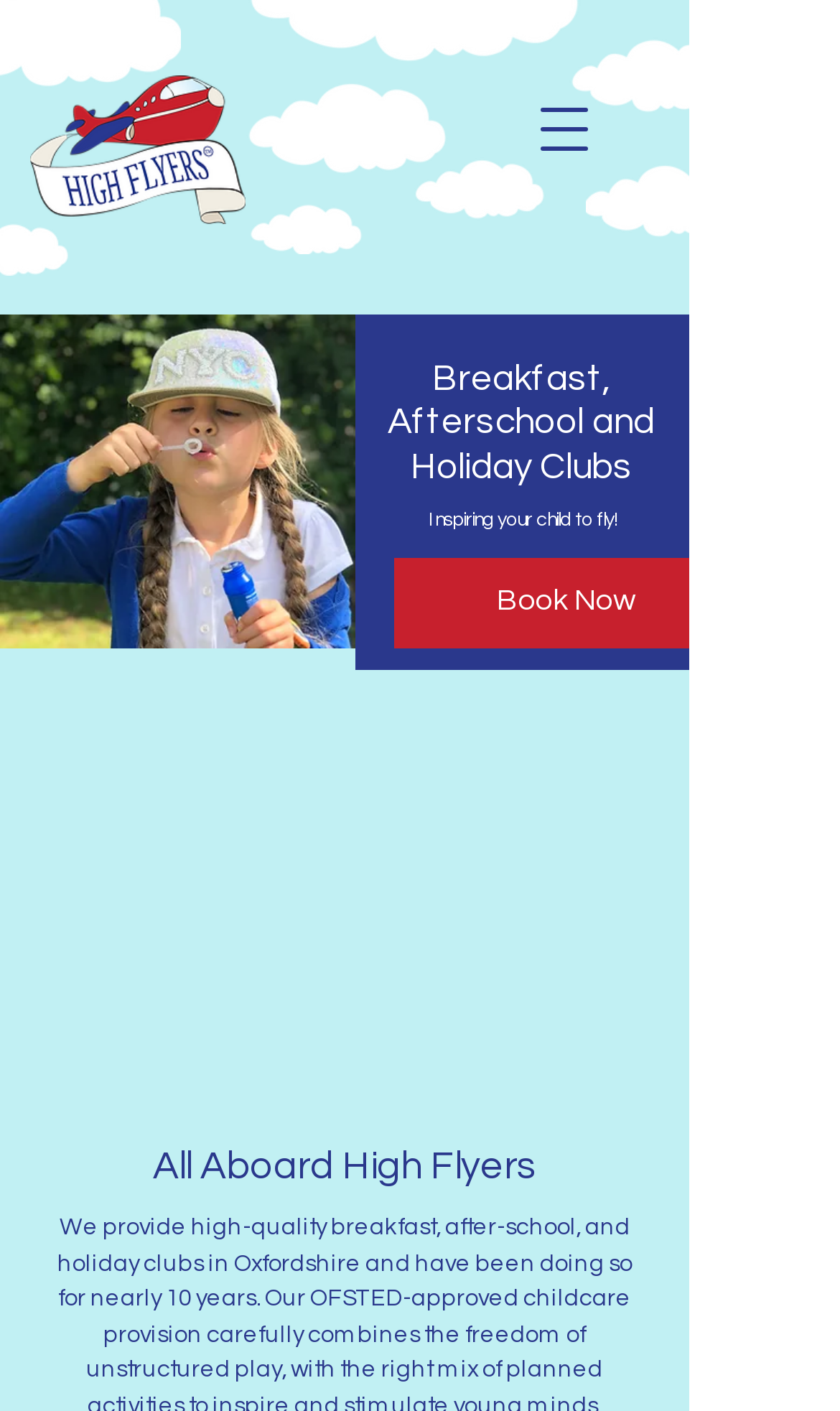Identify the bounding box coordinates for the UI element described by the following text: "Book Now". Provide the coordinates as four float numbers between 0 and 1, in the format [left, top, right, bottom].

[0.469, 0.395, 0.879, 0.459]